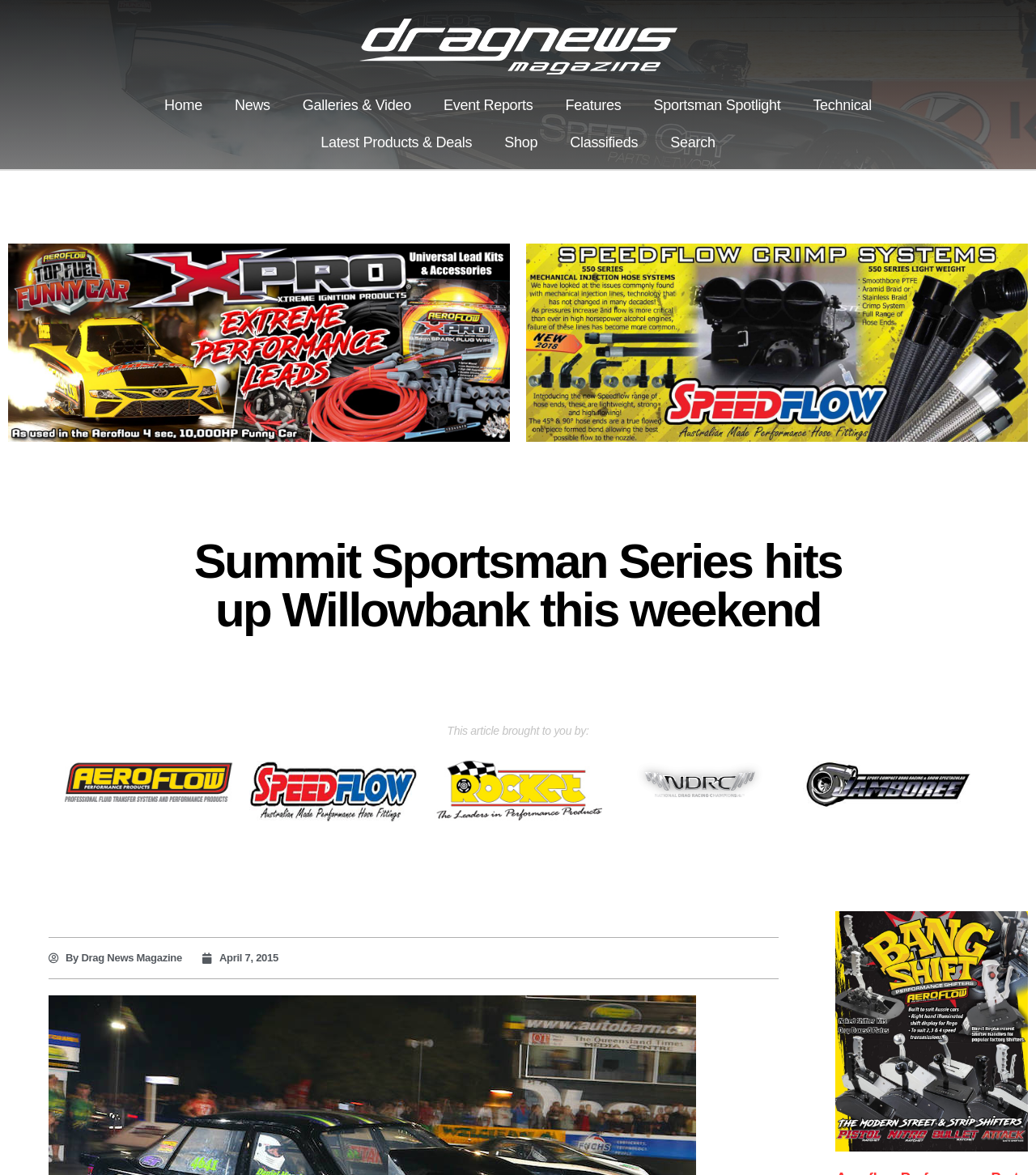Please identify the bounding box coordinates of the region to click in order to complete the given instruction: "search for something". The coordinates should be four float numbers between 0 and 1, i.e., [left, top, right, bottom].

[0.631, 0.105, 0.706, 0.137]